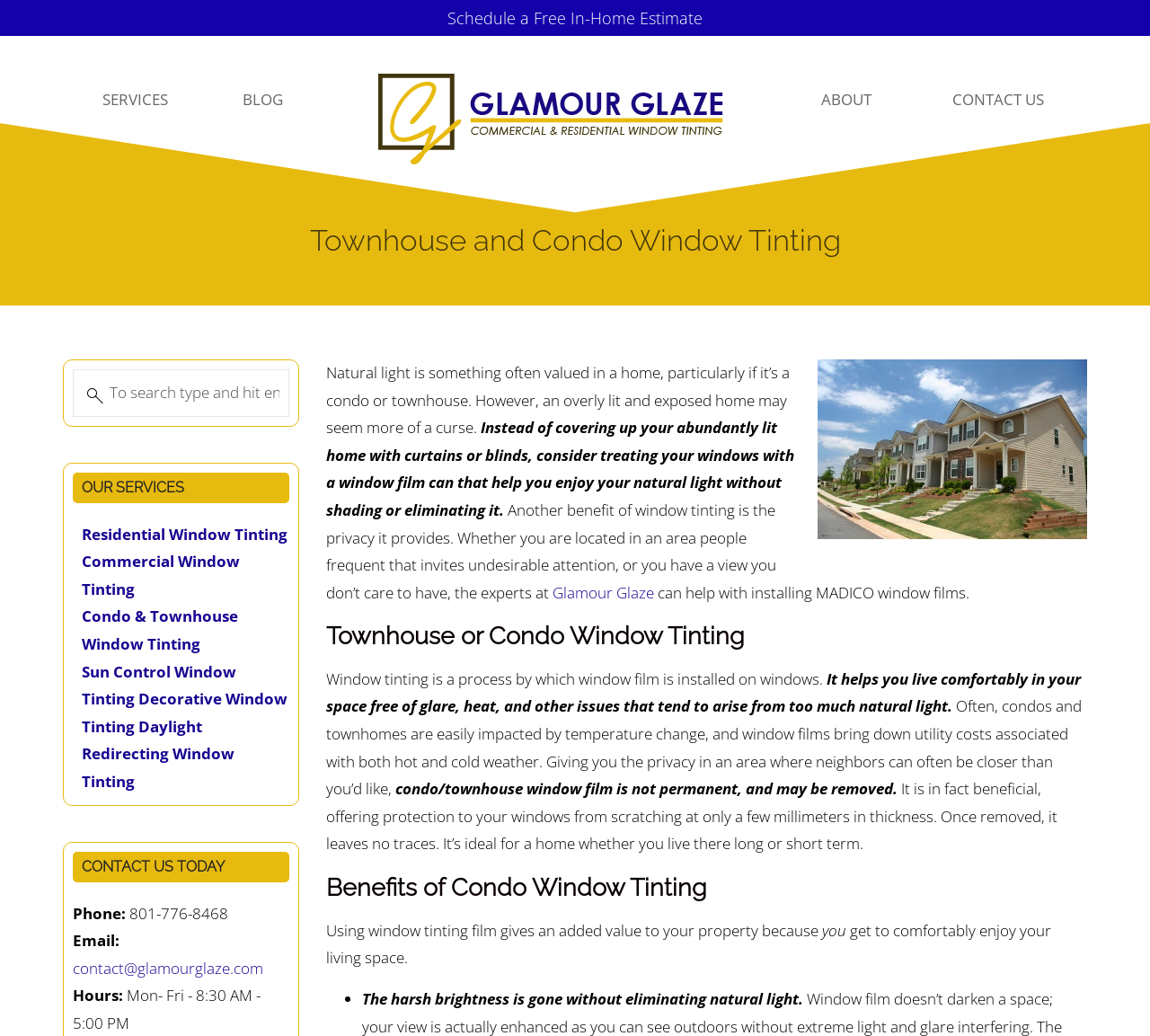Locate the bounding box coordinates of the area to click to fulfill this instruction: "Learn more about residential window tinting". The bounding box should be presented as four float numbers between 0 and 1, in the order [left, top, right, bottom].

[0.071, 0.505, 0.25, 0.525]